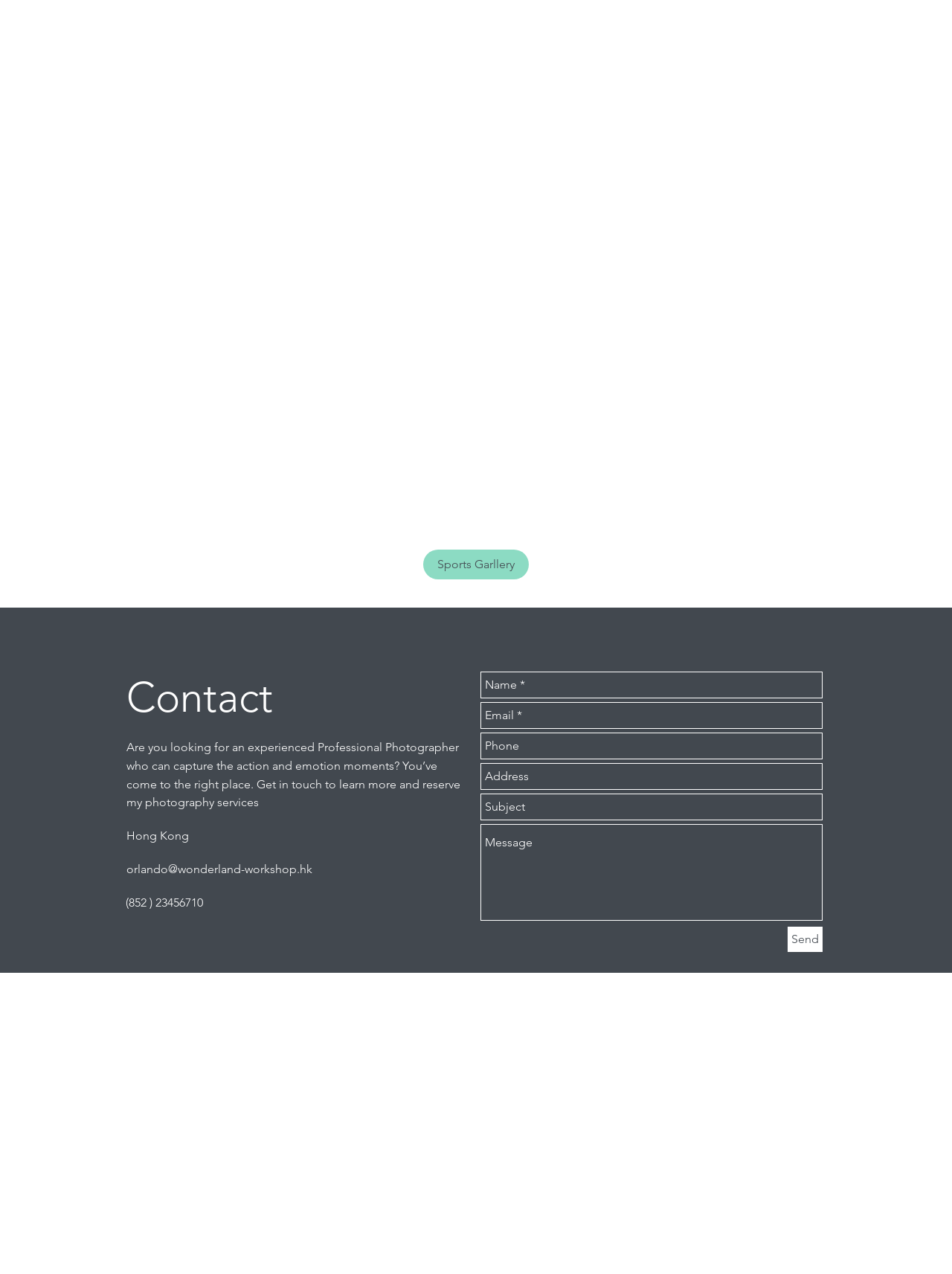What social media platform is linked?
Please utilize the information in the image to give a detailed response to the question.

The social bar section contains a link to the photographer's Facebook page.